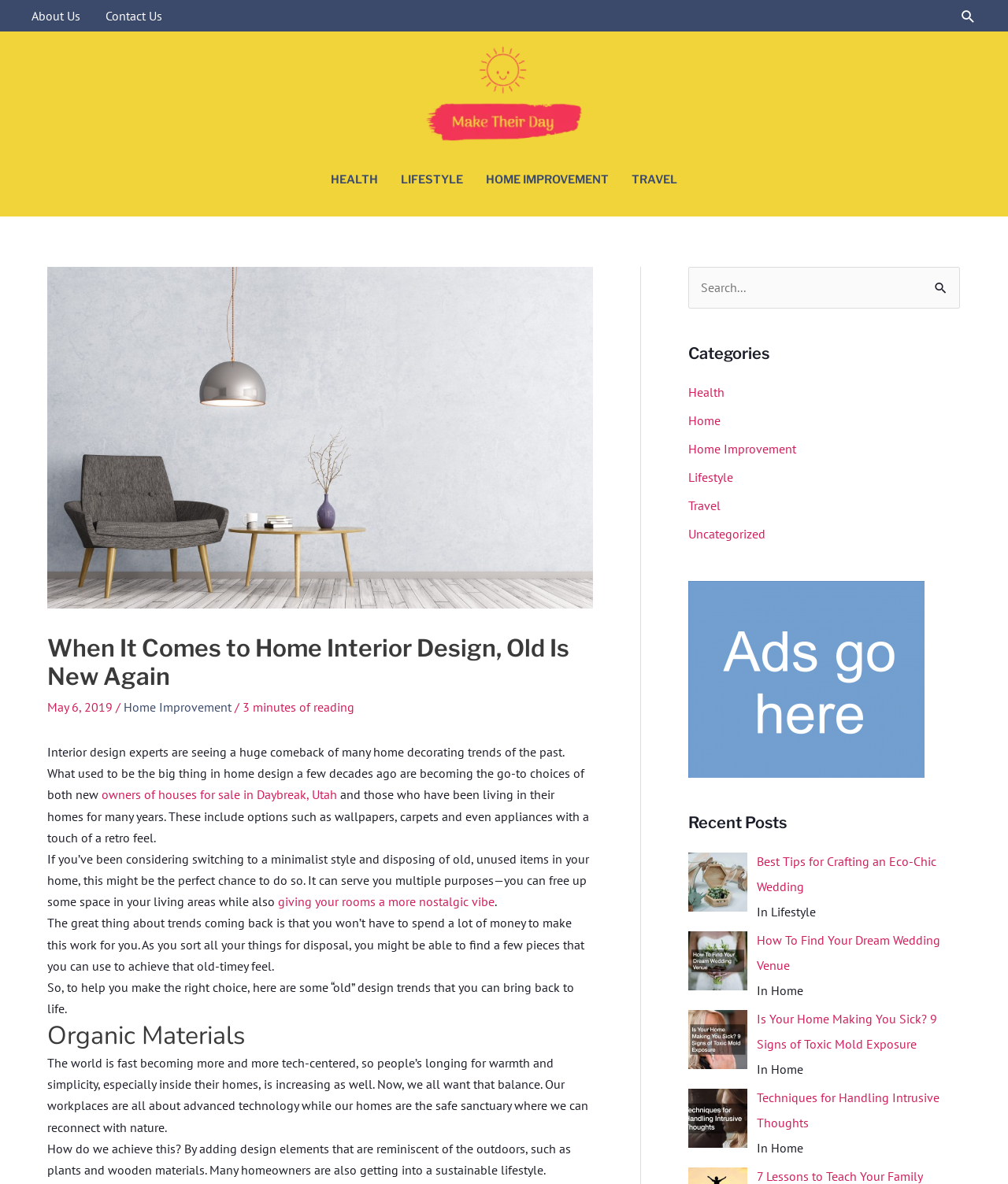Answer in one word or a short phrase: 
How many categories are listed on the webpage?

6